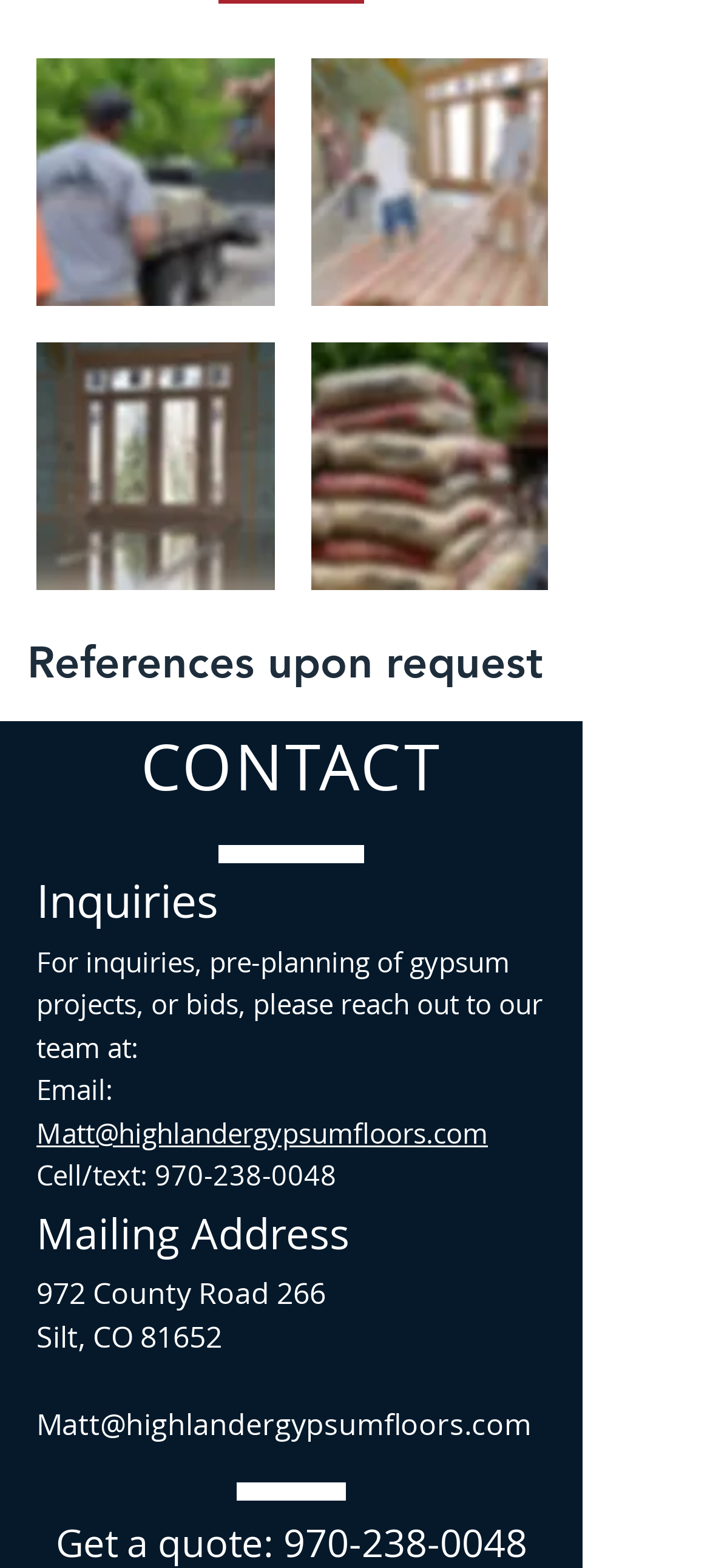Give a concise answer using only one word or phrase for this question:
What type of content is displayed in the region with the heading 'CONTACT'?

Contact information